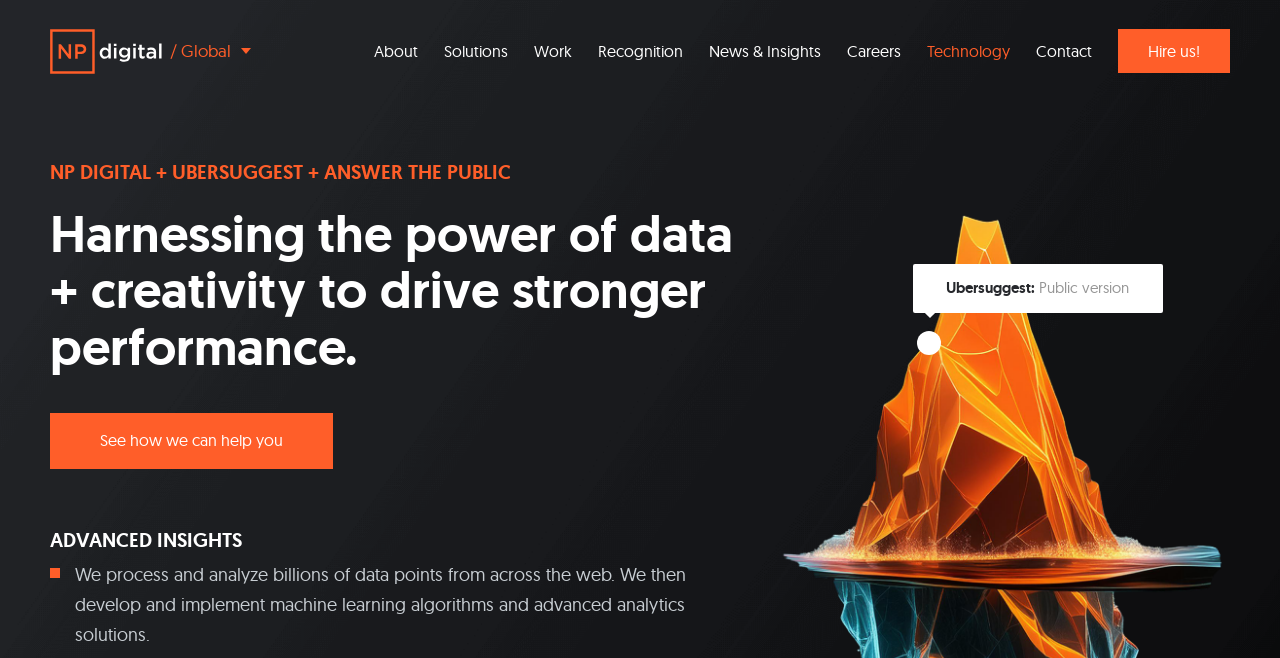What is the purpose of the link 'See how we can help you'? Based on the image, give a response in one word or a short phrase.

To learn more about the company's services